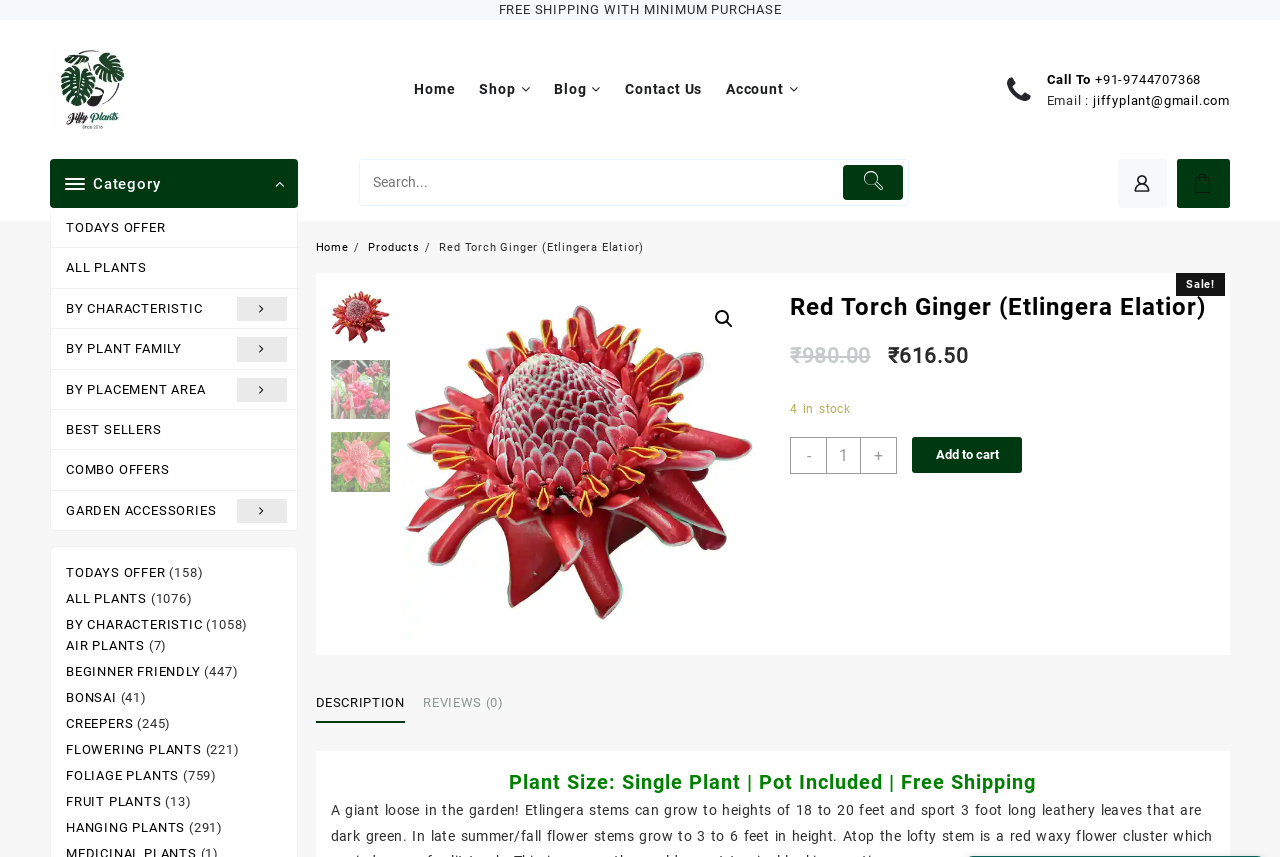Identify the bounding box coordinates of the area you need to click to perform the following instruction: "Change the product quantity".

[0.646, 0.511, 0.673, 0.551]